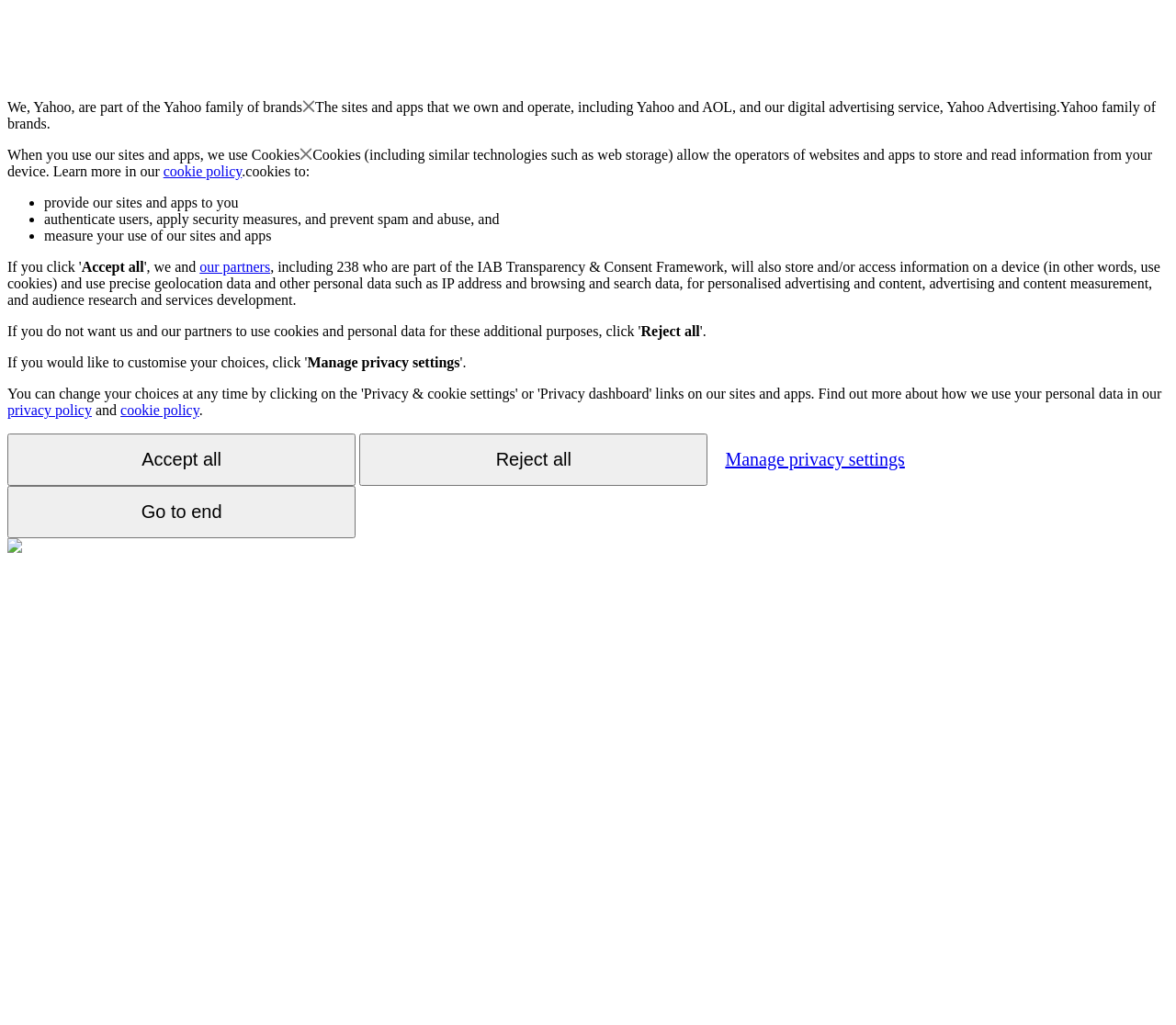Based on the image, provide a detailed and complete answer to the question: 
How many options are available for managing privacy settings?

The webpage provides three options for managing privacy settings: Accept all, Reject all, and Manage privacy settings, which are presented as buttons.